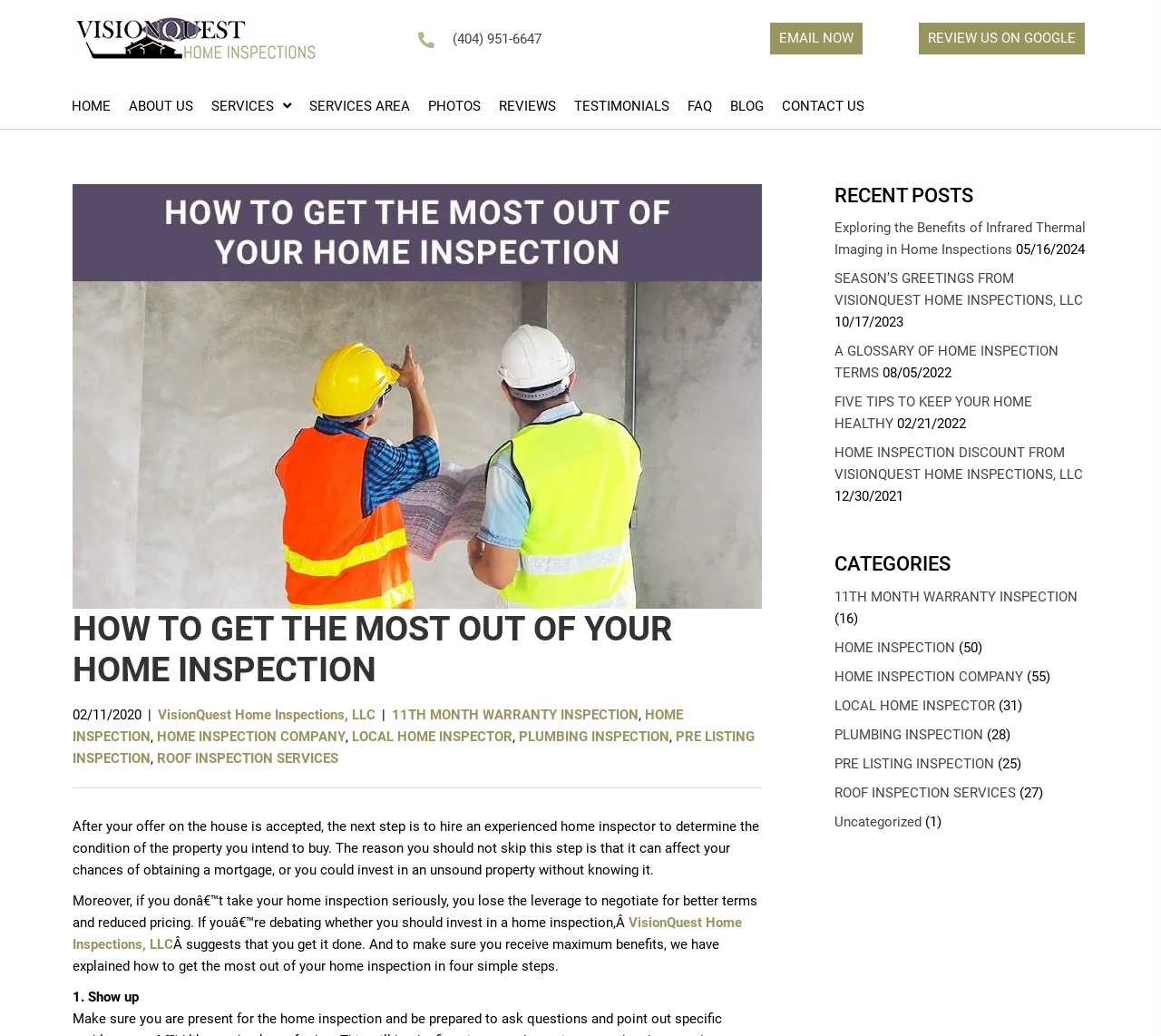Determine the bounding box coordinates of the region I should click to achieve the following instruction: "Email now". Ensure the bounding box coordinates are four float numbers between 0 and 1, i.e., [left, top, right, bottom].

[0.663, 0.022, 0.743, 0.053]